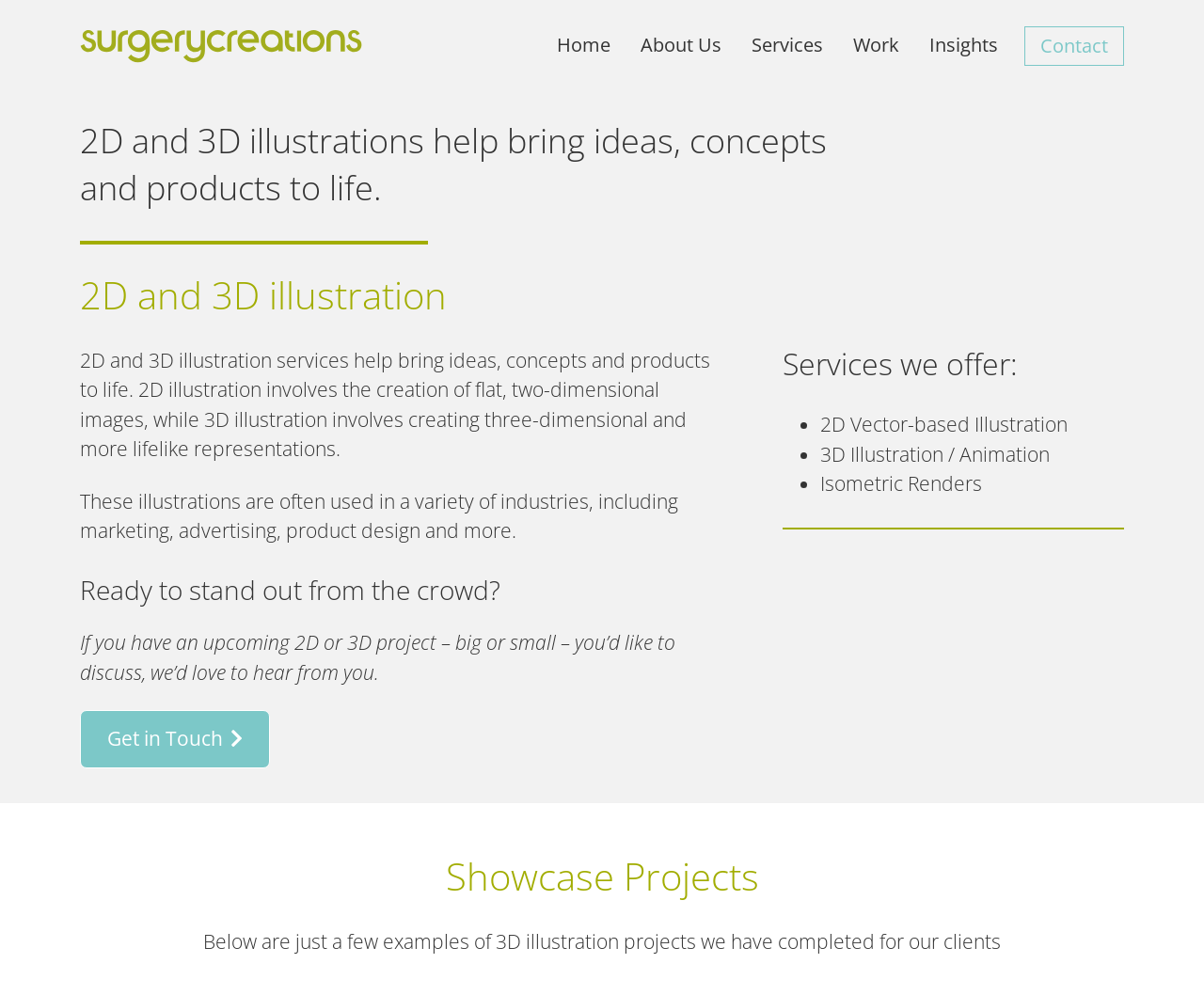What is the call-to-action for potential clients?
Give a single word or phrase as your answer by examining the image.

Get in Touch